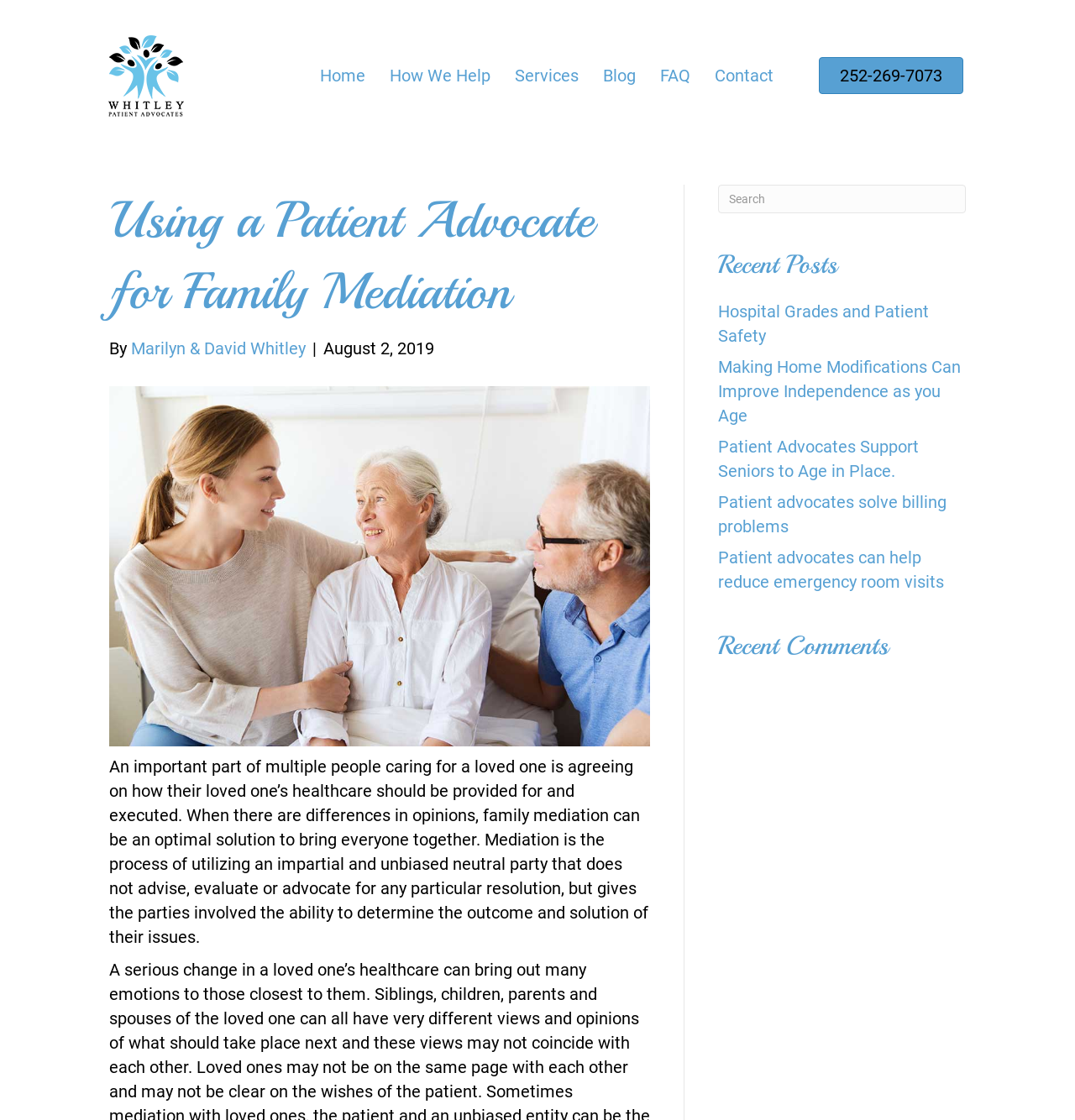Please answer the following question using a single word or phrase: 
Who are the authors of the webpage?

Marilyn & David Whitley